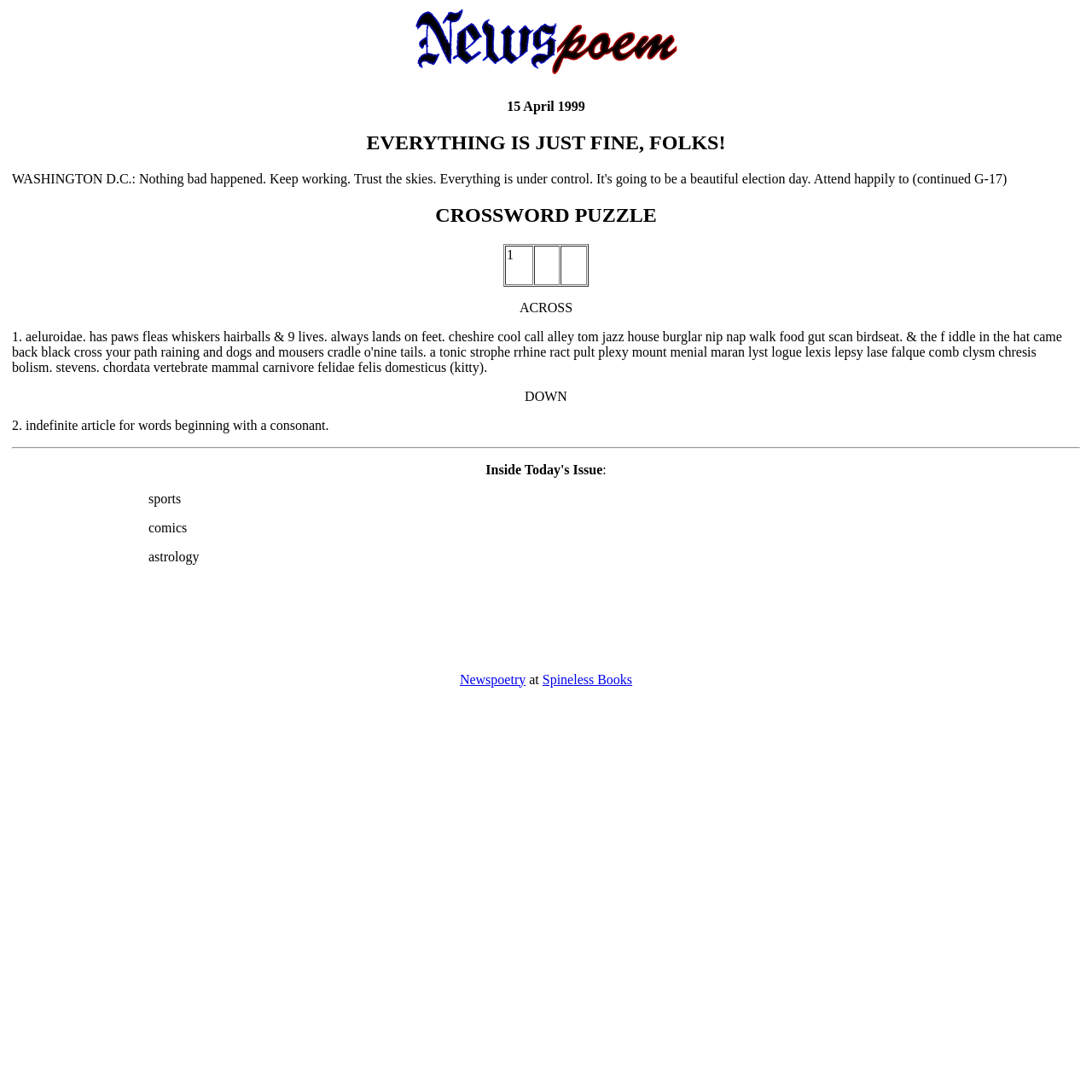Find the bounding box coordinates for the HTML element described in this sentence: "Newspoetry". Provide the coordinates as four float numbers between 0 and 1, in the format [left, top, right, bottom].

[0.421, 0.615, 0.481, 0.629]